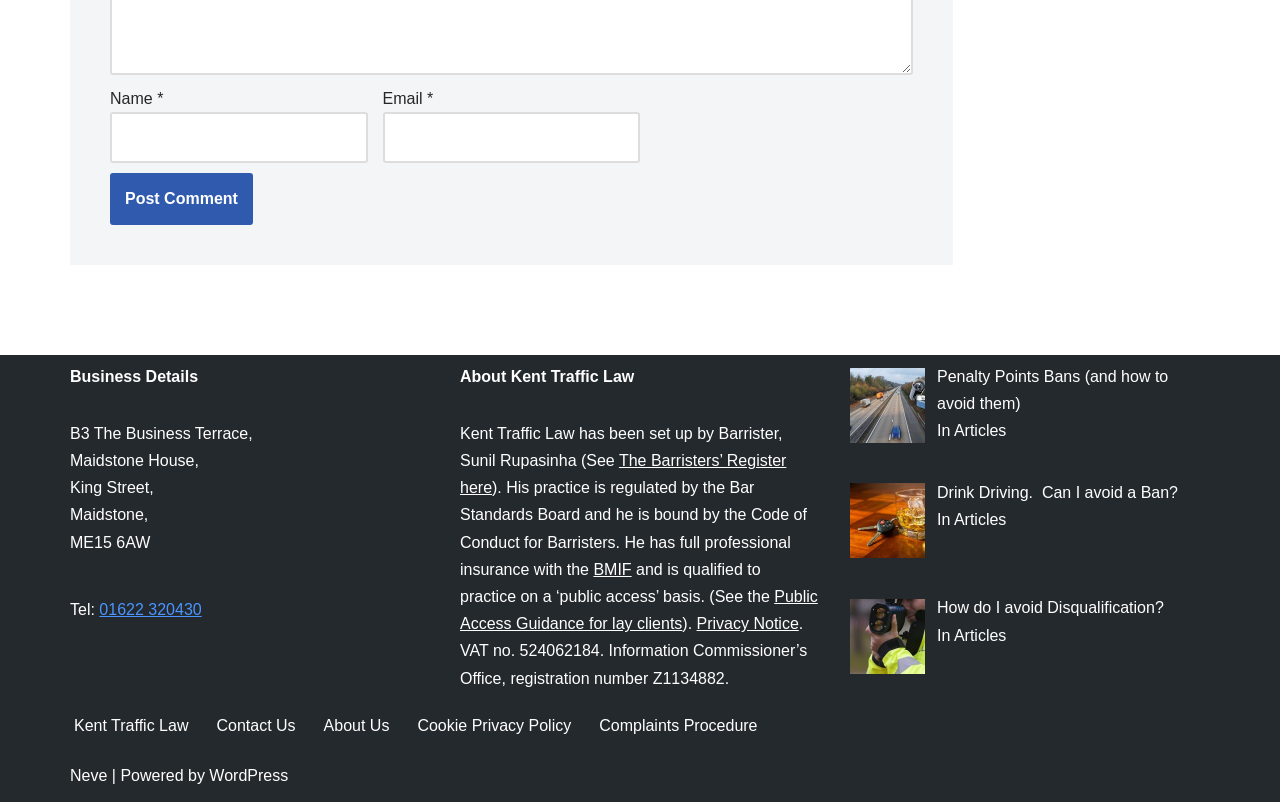Please determine the bounding box coordinates for the element with the description: "parent_node: Name * name="author"".

[0.086, 0.14, 0.287, 0.203]